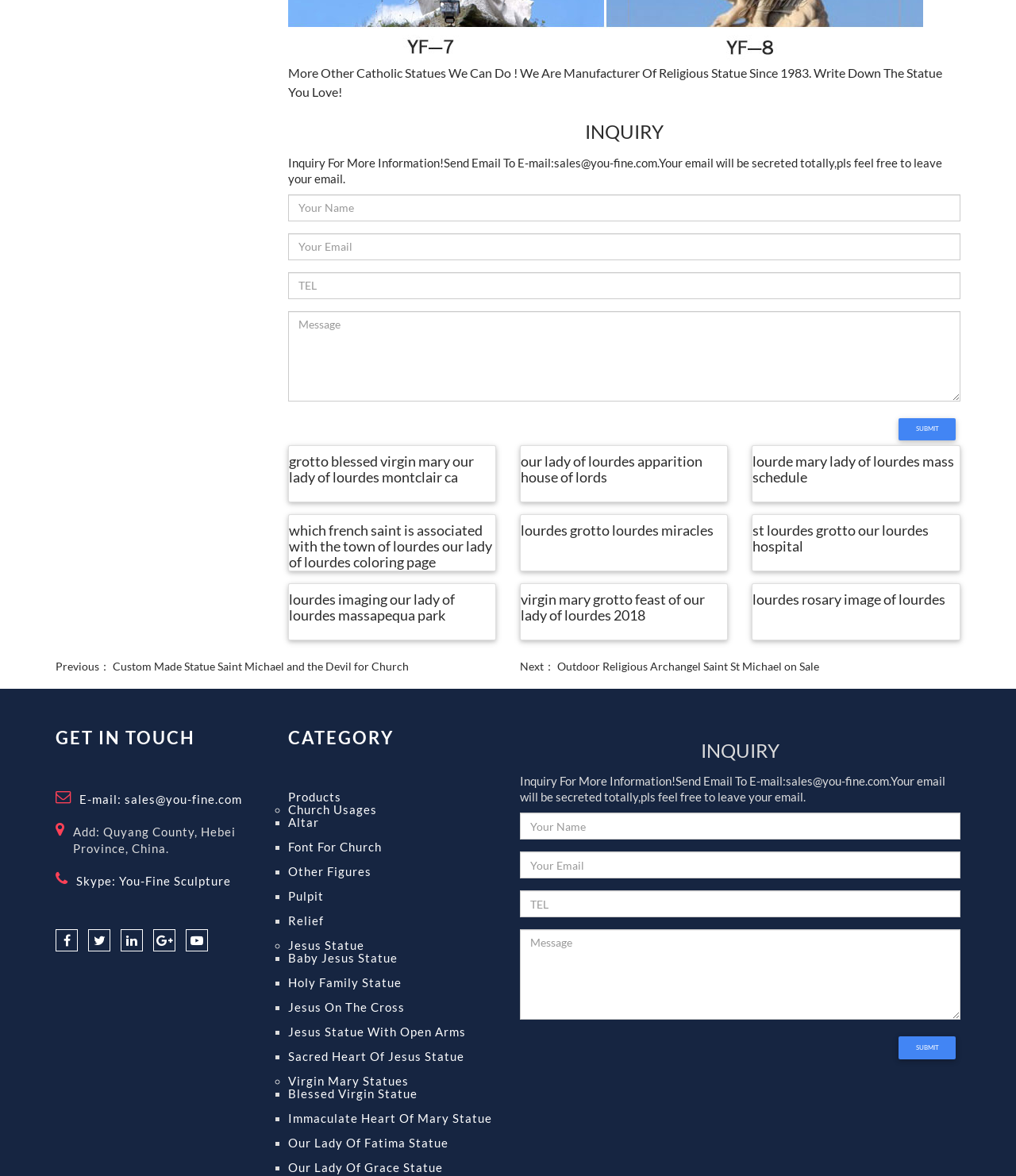What is the company's location?
Refer to the image and provide a one-word or short phrase answer.

Quyang County, Hebei Province, China